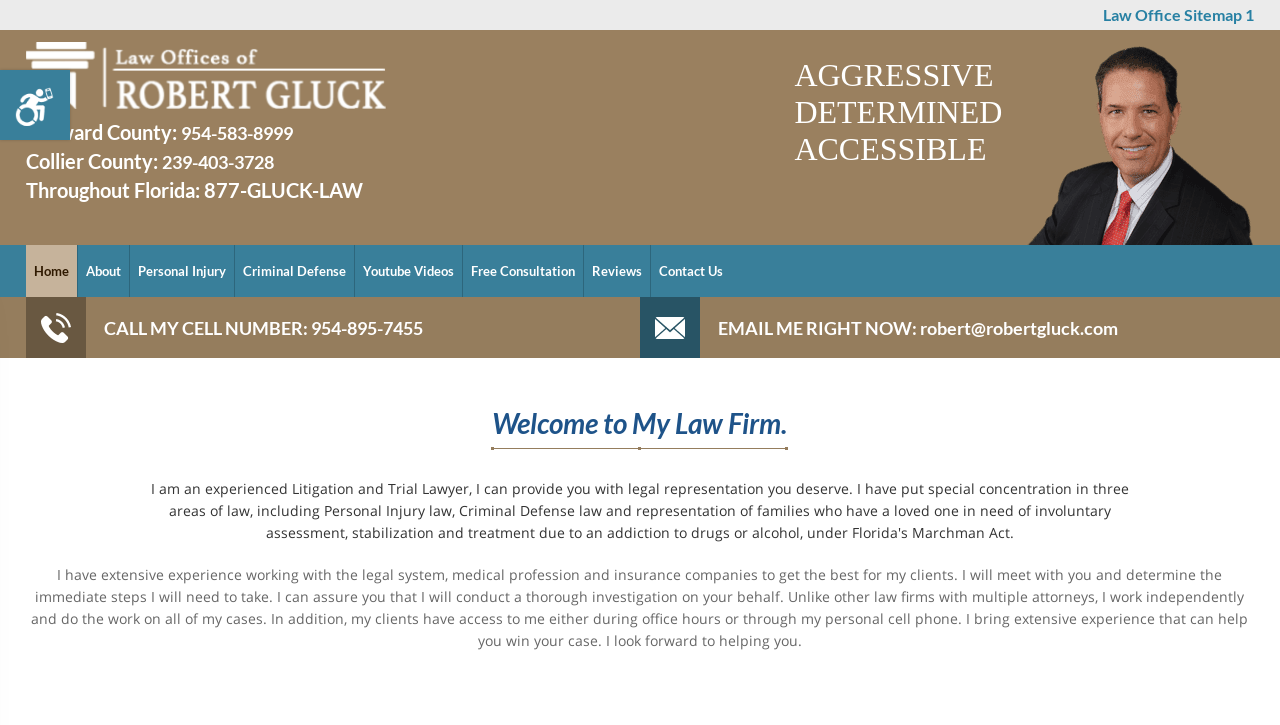What is the name of the law firm?
Answer the question with detailed information derived from the image.

I found the name of the law firm by looking at the top section of the webpage, where it says 'Law Offices Of Robert Gluck' next to an image of a logo.